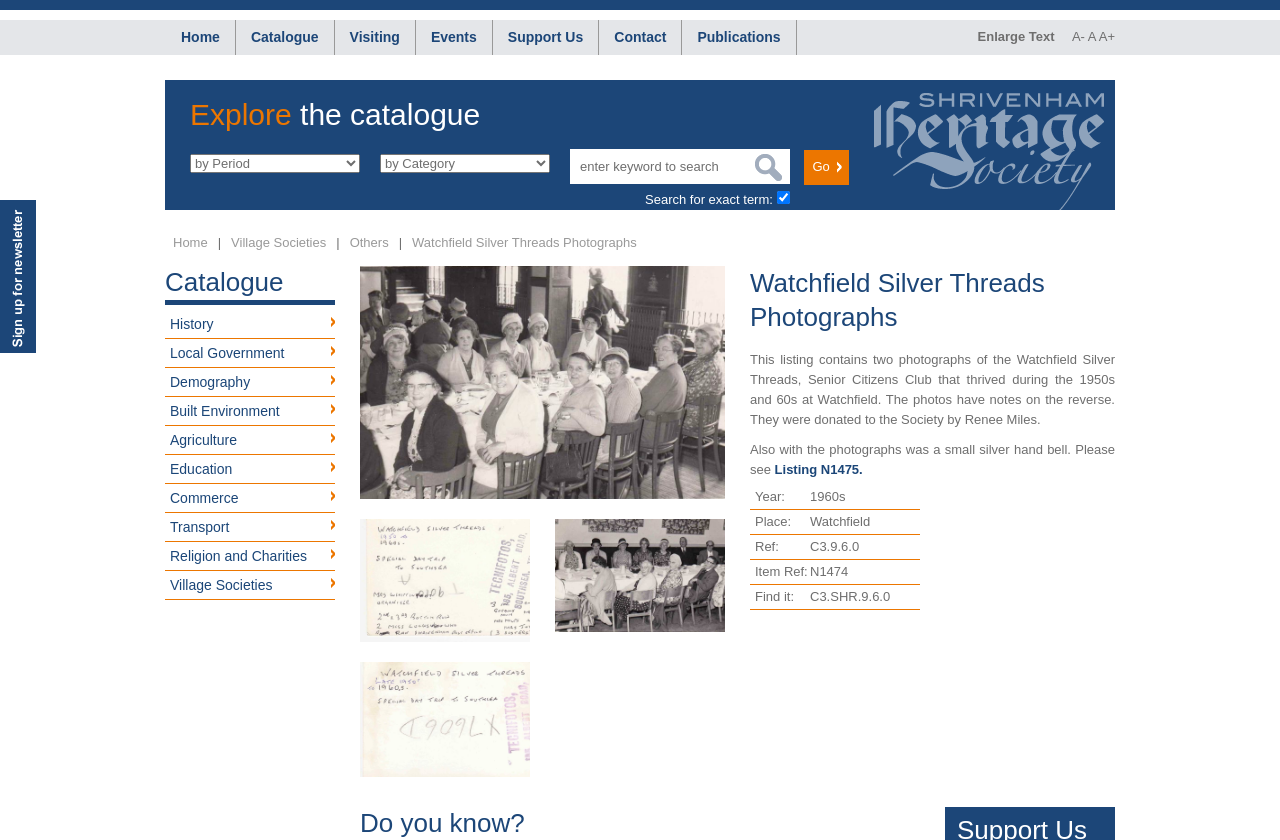Determine the bounding box coordinates of the region that needs to be clicked to achieve the task: "Search for exact term".

[0.504, 0.228, 0.607, 0.246]